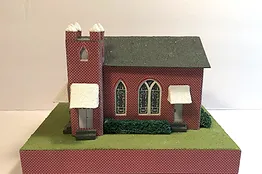How many towers does the church have?
Give a detailed explanation using the information visible in the image.

The caption describes the structure as having a dual-tower design, which implies that the church has two towers.